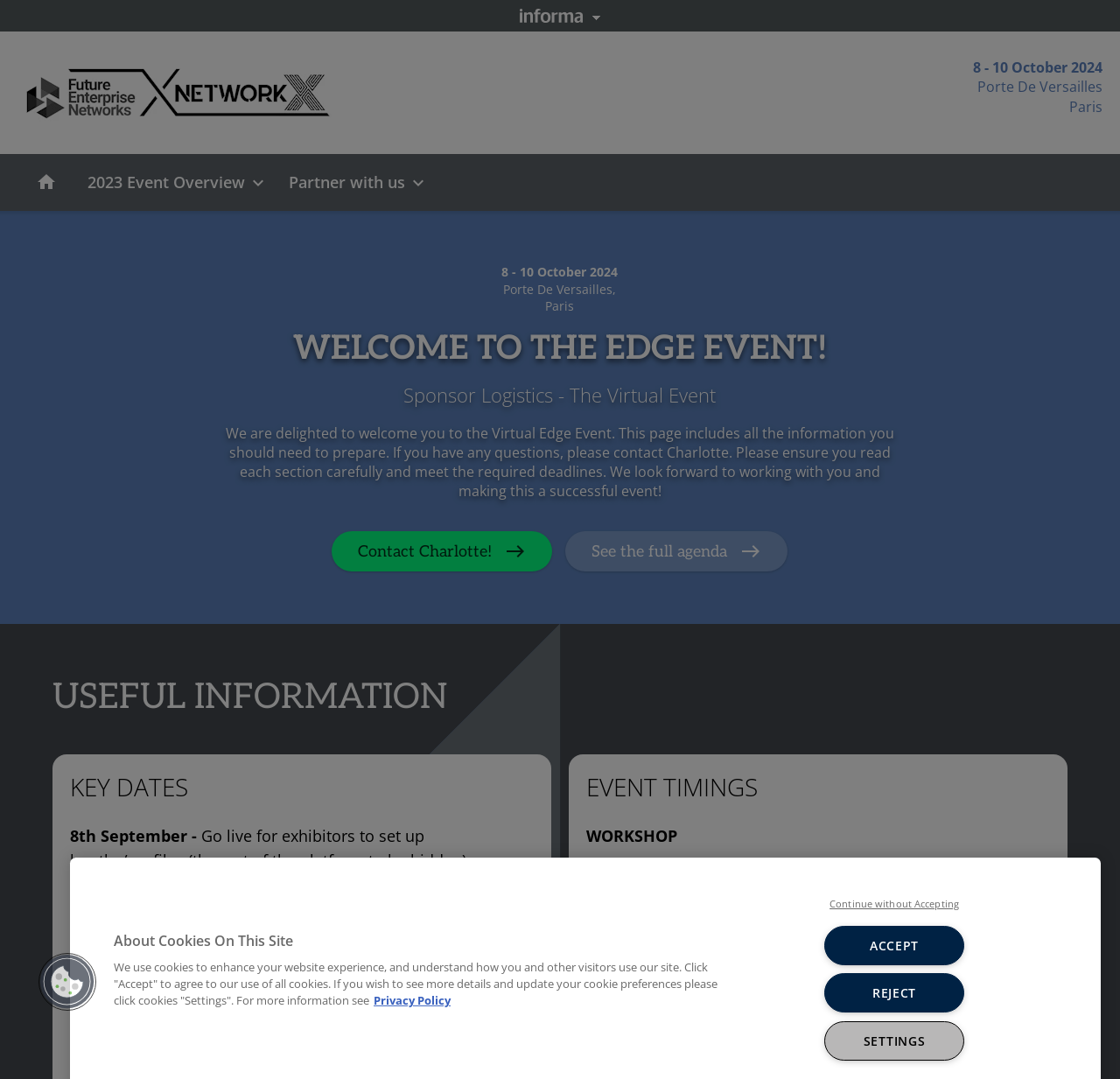What is the time of the workshop on Monday?
Carefully analyze the image and provide a thorough answer to the question.

I found the time of the workshop on Monday by looking at the 'EVENT TIMINGS' section, where it says 'WORKSHOP • Monday 28th September  1:30pm - 4:30pm BST'.